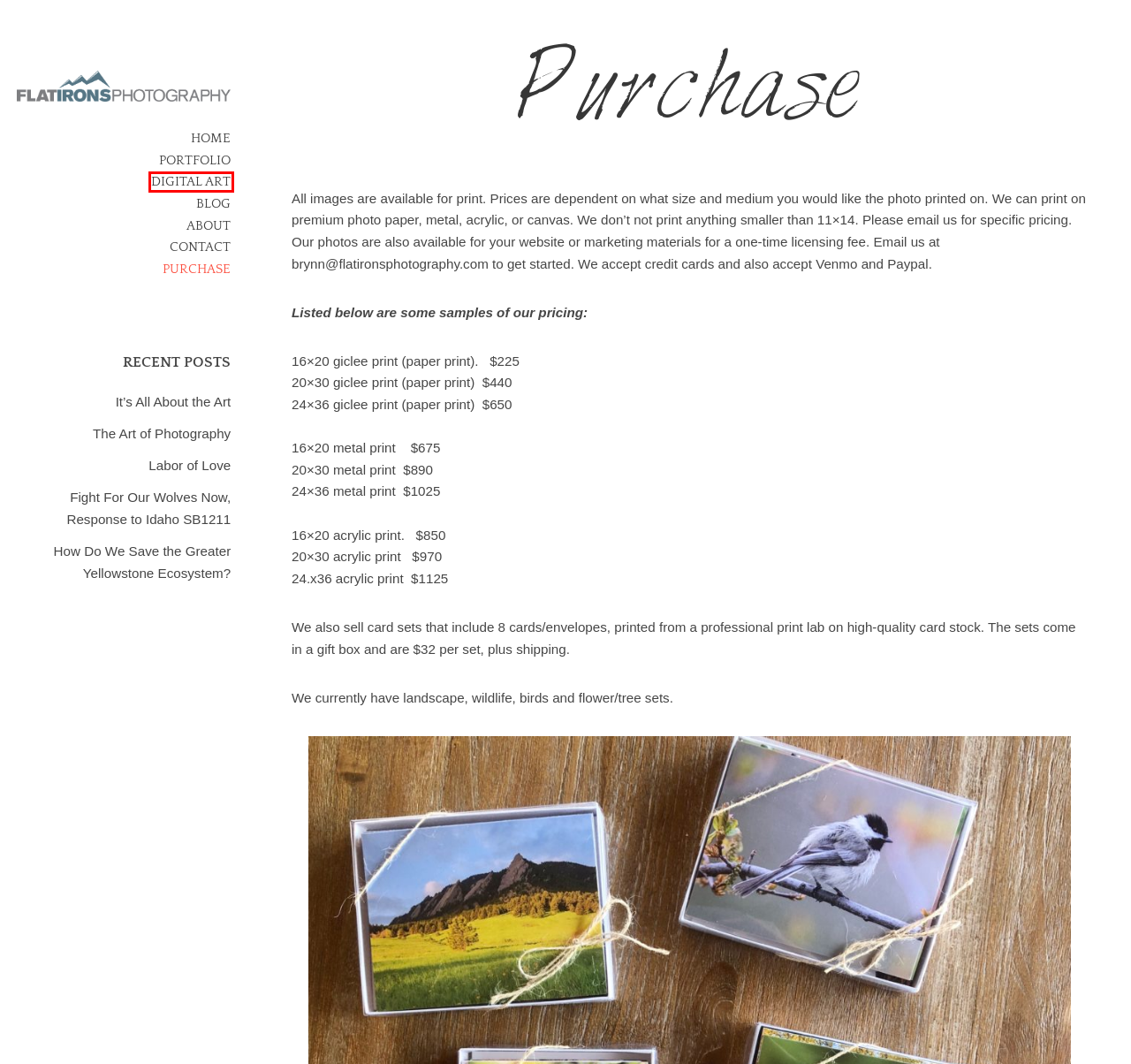Look at the screenshot of a webpage that includes a red bounding box around a UI element. Select the most appropriate webpage description that matches the page seen after clicking the highlighted element. Here are the candidates:
A. Digital Art – Flatirons Photography
B. Blog – Flatirons Photography
C. The Art of Photography – Flatirons Photography
D. About – Flatirons Photography
E. How Do We Save the Greater Yellowstone Ecosystem? – Flatirons Photography
F. It’s All About the Art – Flatirons Photography
G. Portfolio – Flatirons Photography
H. Contact – Flatirons Photography

A